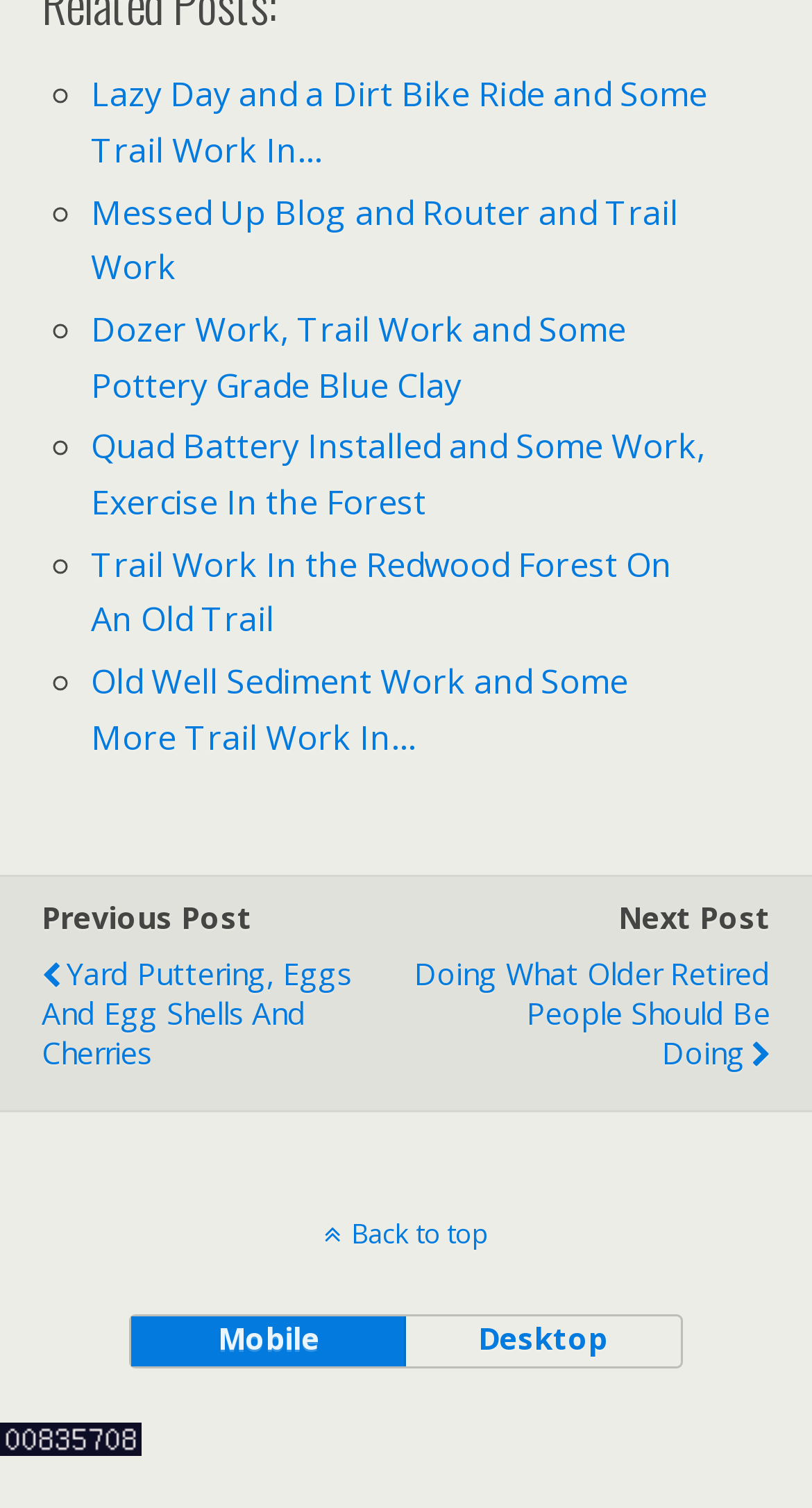Determine the bounding box coordinates of the clickable region to follow the instruction: "click on the link to read about lazy day and dirt bike ride".

[0.112, 0.047, 0.871, 0.114]